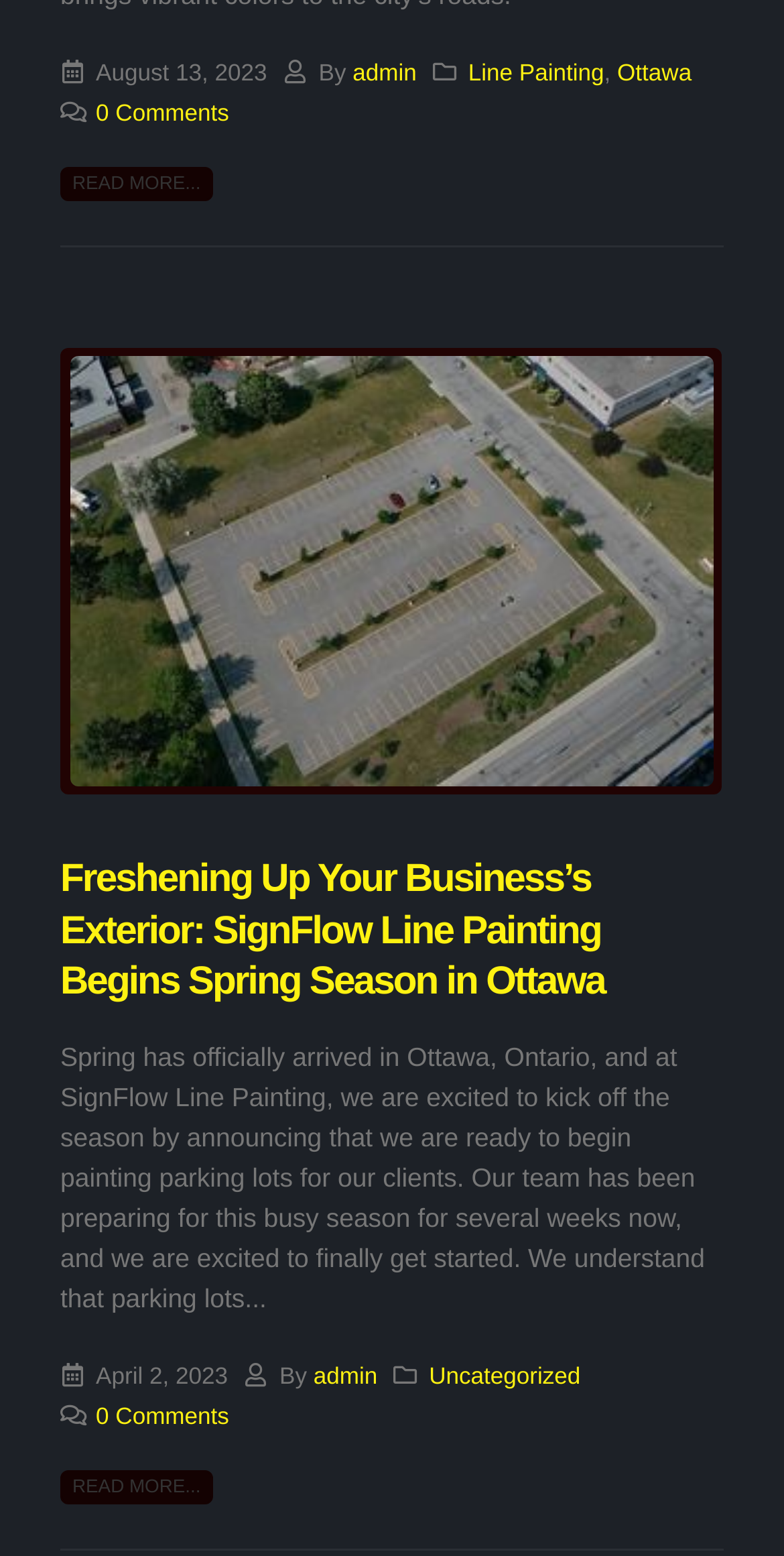Highlight the bounding box of the UI element that corresponds to this description: "0 Comments".

[0.122, 0.064, 0.292, 0.081]